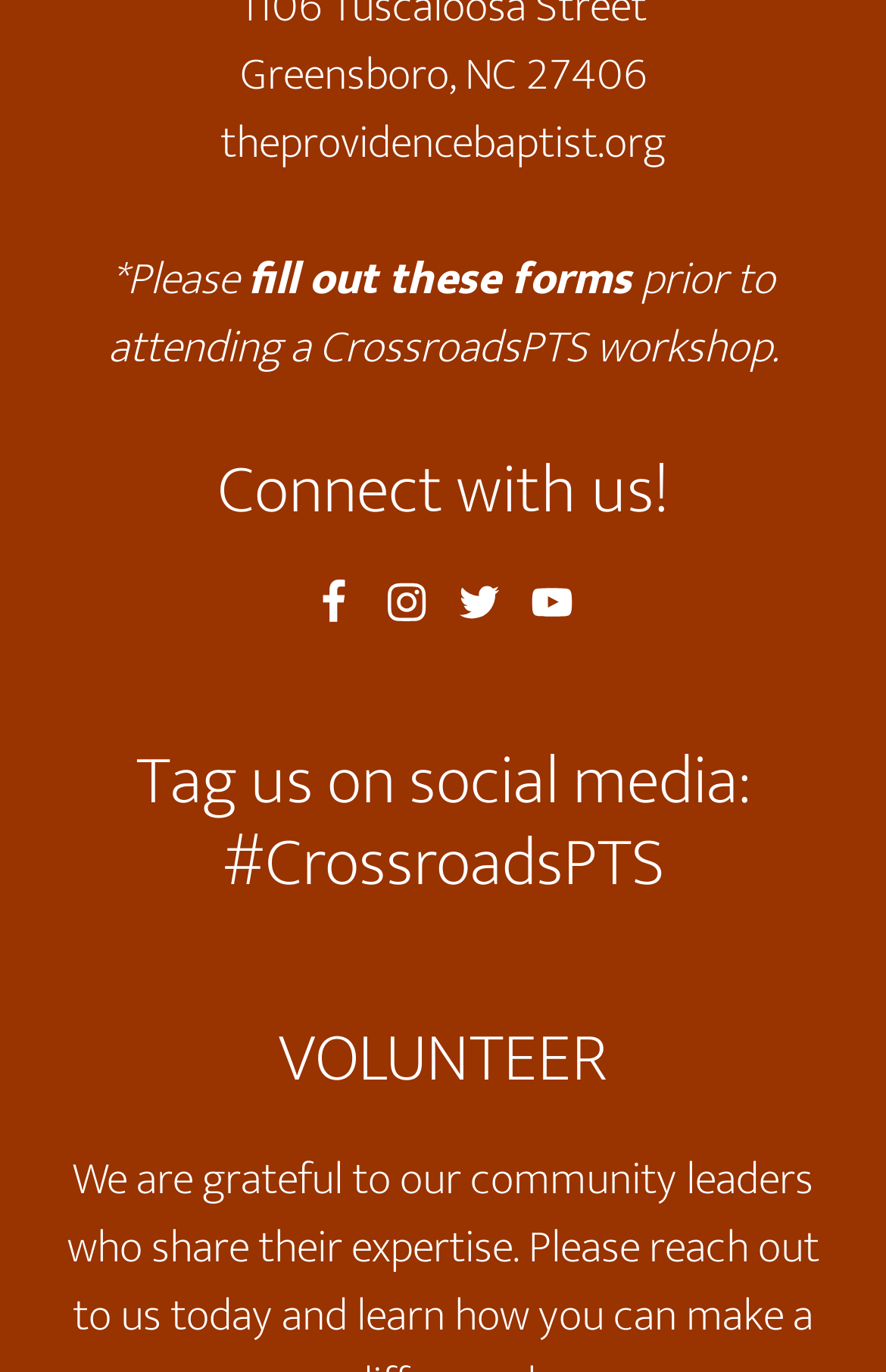Based on the element description Instagram, identify the bounding box of the UI element in the given webpage screenshot. The coordinates should be in the format (top-left x, top-left y, bottom-right x, bottom-right y) and must be between 0 and 1.

[0.433, 0.422, 0.485, 0.455]